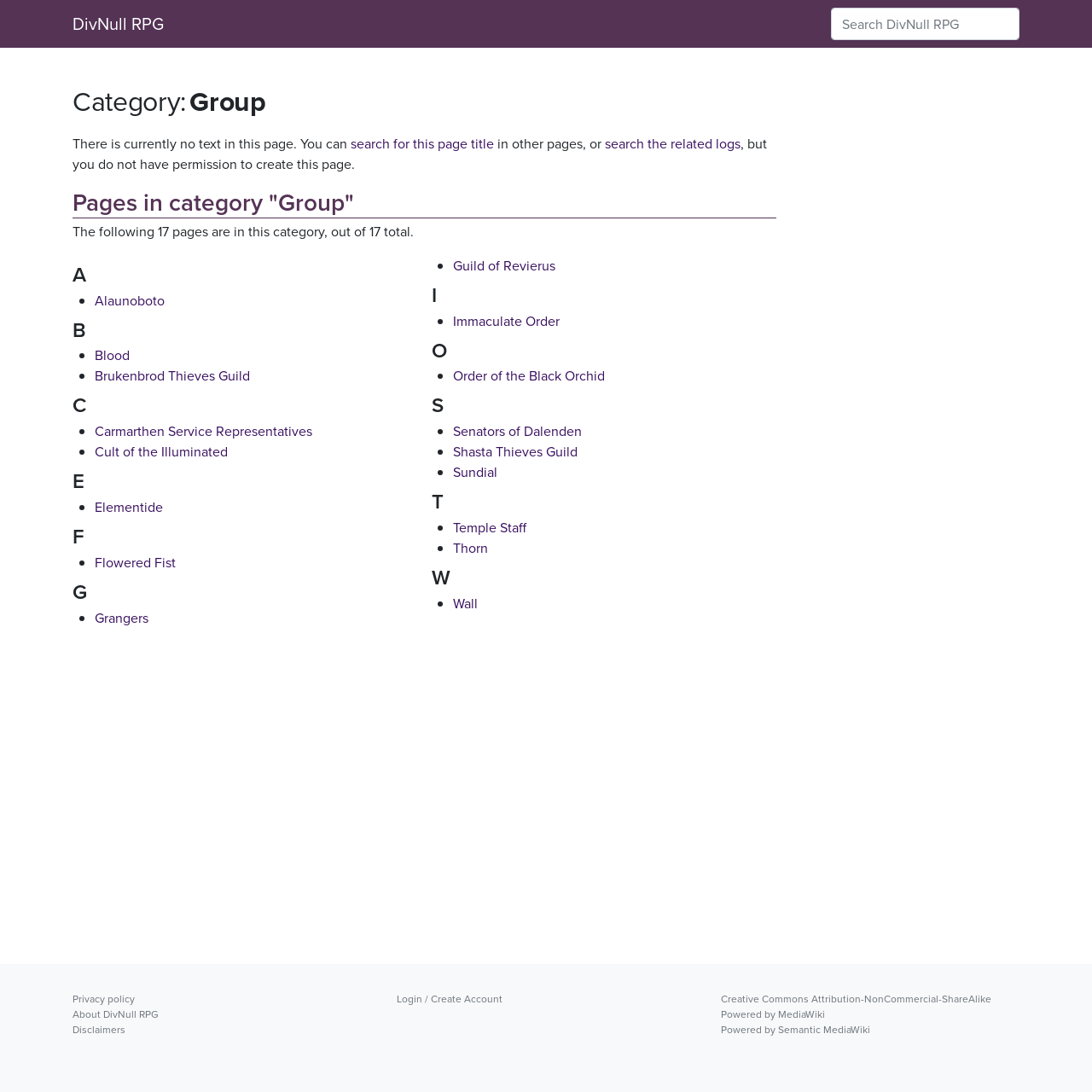Identify the bounding box coordinates of the clickable region necessary to fulfill the following instruction: "Search for this page title". The bounding box coordinates should be four float numbers between 0 and 1, i.e., [left, top, right, bottom].

[0.321, 0.123, 0.452, 0.141]